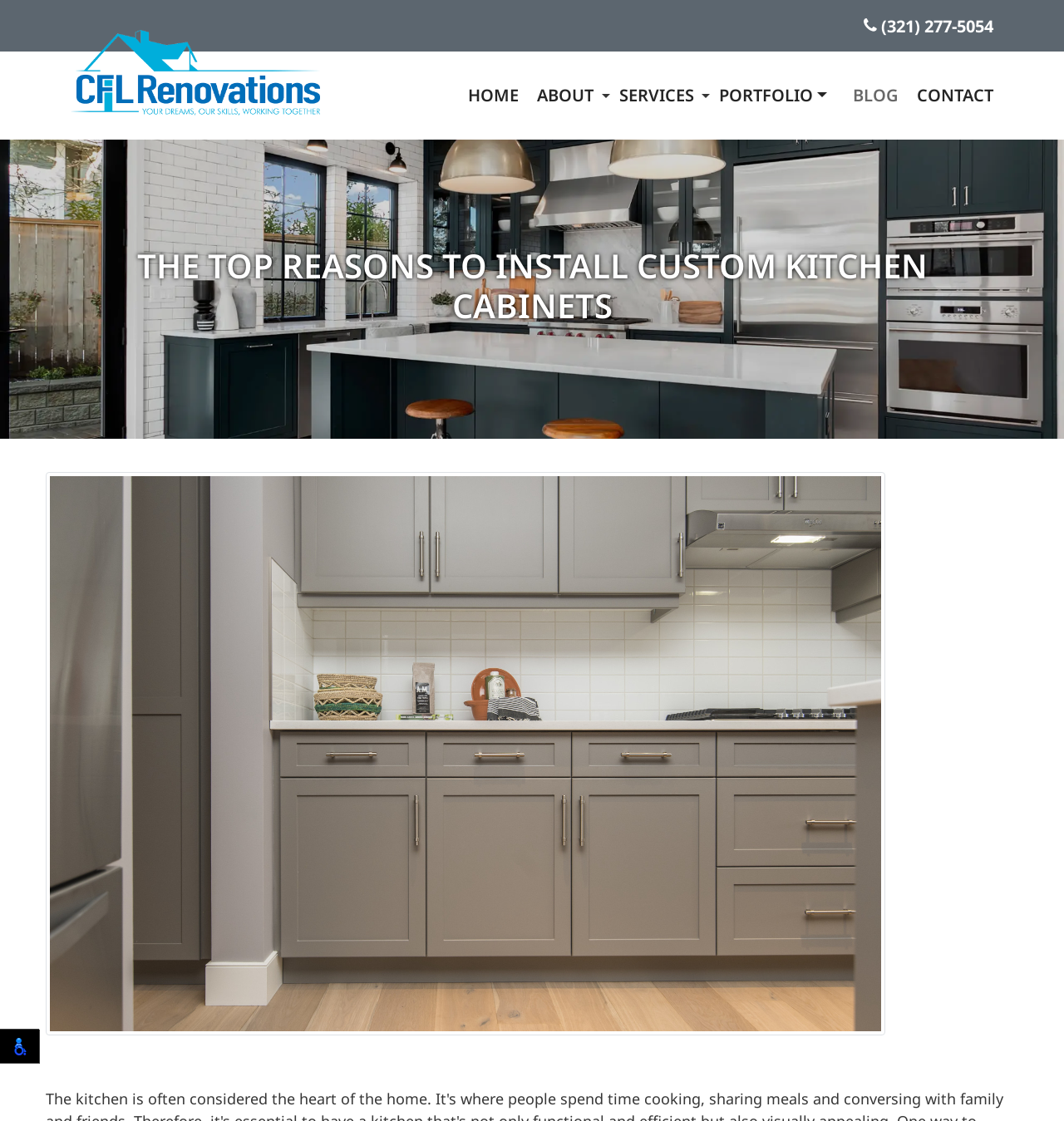Please provide the bounding box coordinates for the element that needs to be clicked to perform the following instruction: "click the phone number". The coordinates should be given as four float numbers between 0 and 1, i.e., [left, top, right, bottom].

[0.812, 0.013, 0.934, 0.033]